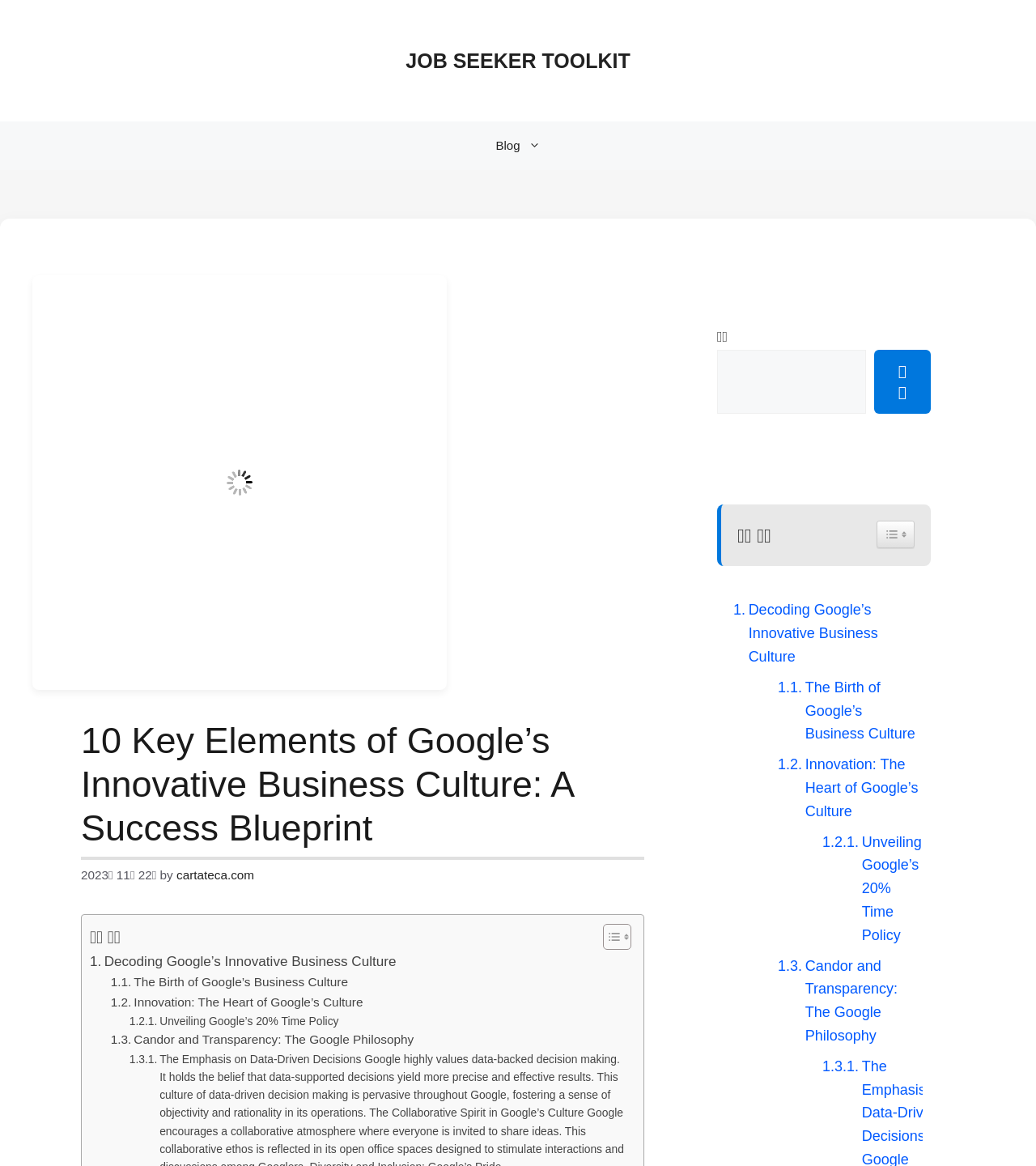Specify the bounding box coordinates of the area to click in order to follow the given instruction: "Search for something."

[0.692, 0.3, 0.836, 0.355]